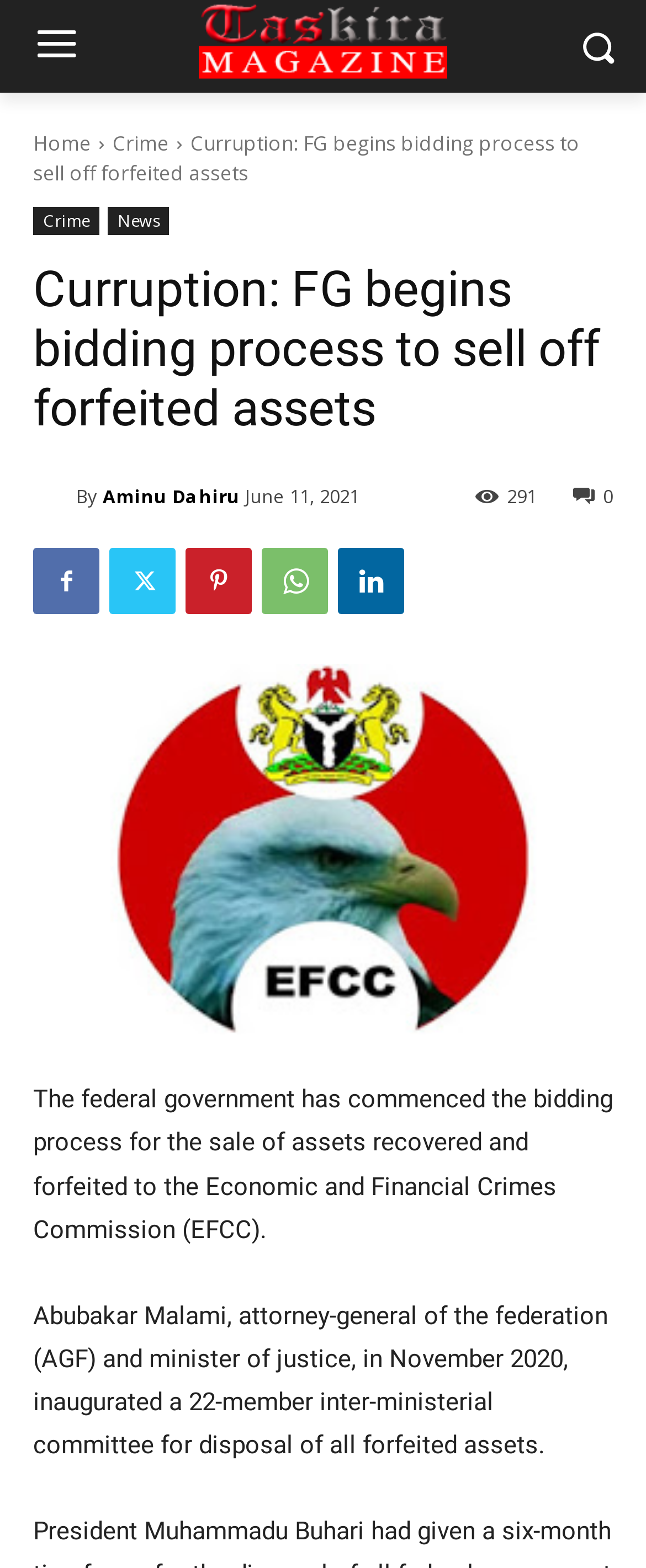Show the bounding box coordinates of the element that should be clicked to complete the task: "Click on the Crime category".

[0.174, 0.082, 0.262, 0.1]